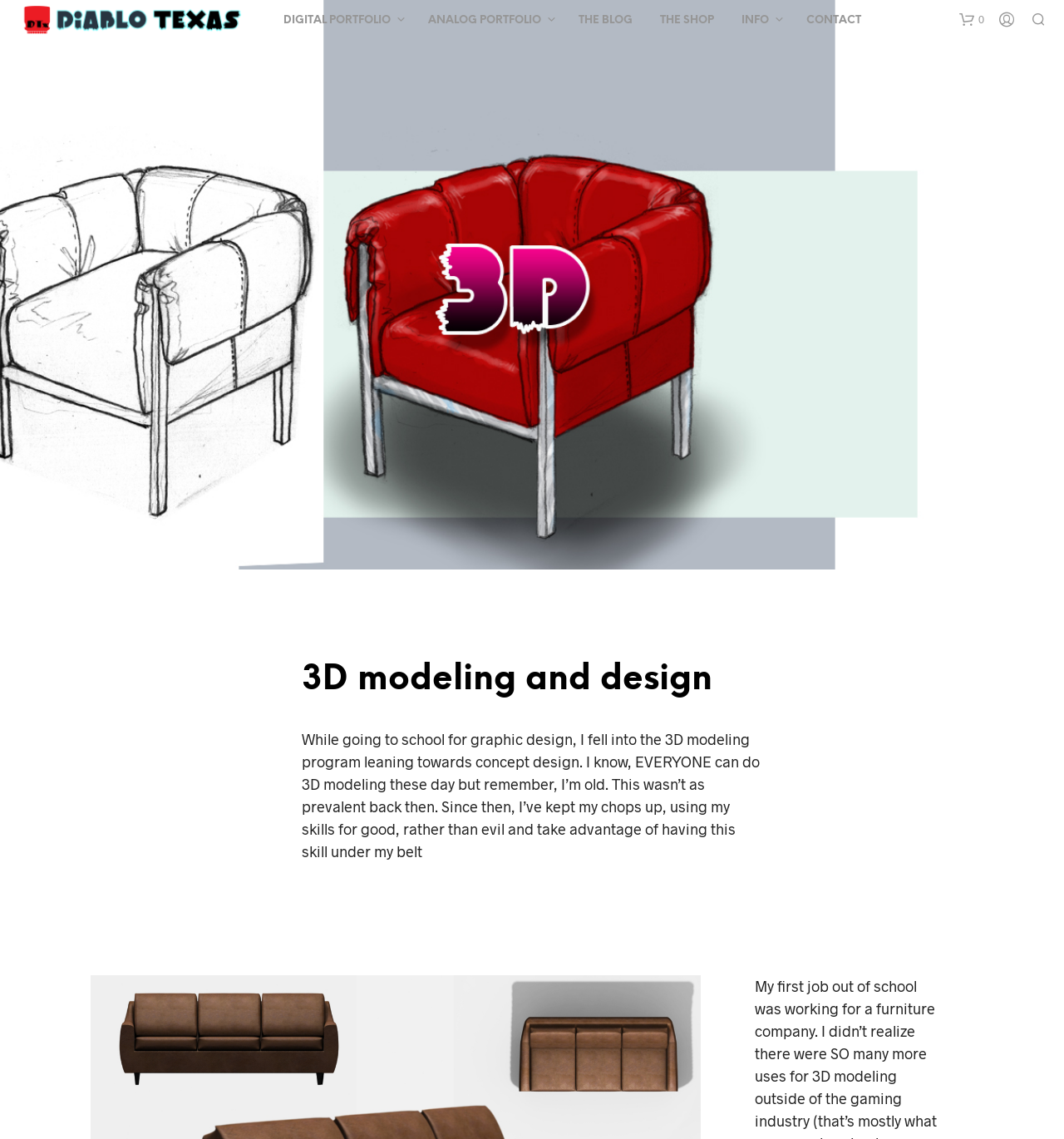Provide the bounding box coordinates of the section that needs to be clicked to accomplish the following instruction: "view analog portfolio."

[0.391, 0.011, 0.521, 0.025]